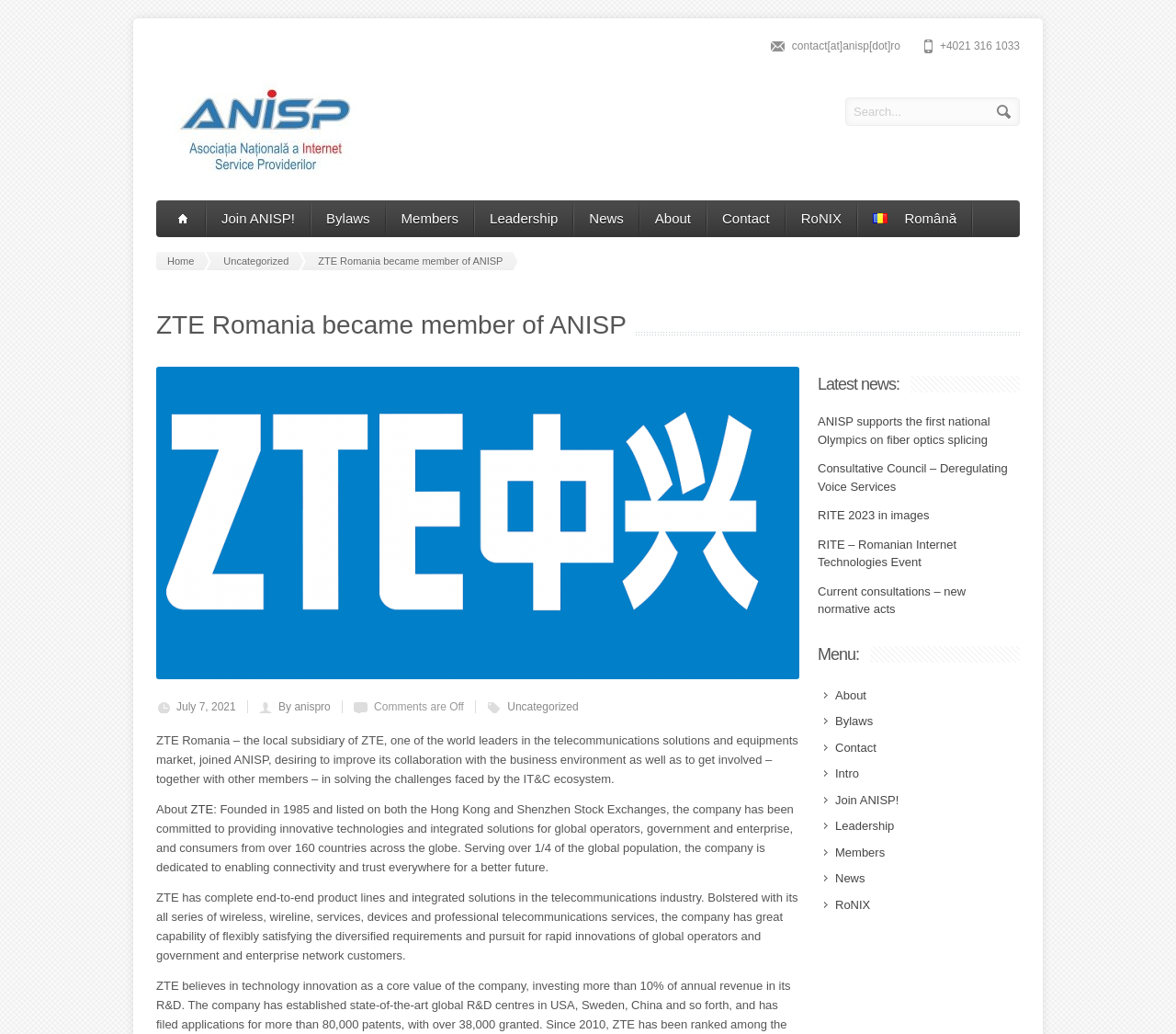From the image, can you give a detailed response to the question below:
What is the name of the company that became a member of ANISP?

I found the name of the company by looking at the heading element with the content 'ZTE Romania became member of ANISP' located at the top of the webpage, and then extracted the company name from the heading.